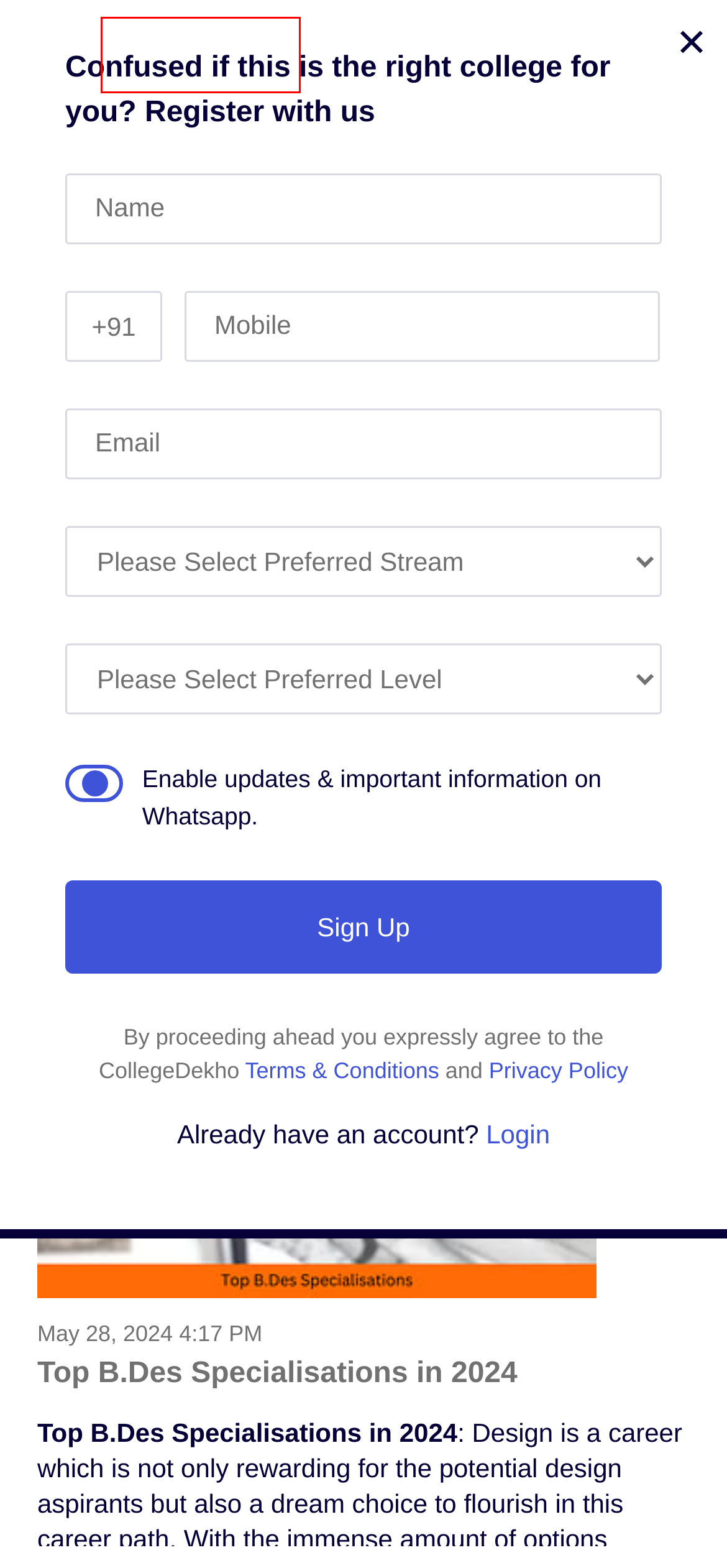You are given a screenshot of a webpage with a red rectangle bounding box around an element. Choose the best webpage description that matches the page after clicking the element in the bounding box. Here are the candidates:
A. ABBS School of Law - Admission 2024, Fees, Courses, Placement, Ranking
B. VMOU - Admission 2024, Fees, Courses, Placement, Ranking
C. Top Medical Colleges in Kolkata 2024: Ranking, Fees, Placements 2024
D. B.Ed: Course, Full Form, Admission 2024, Fees, Entrance Exam, Syllabus, Colleges, Jobs, Salary
E. MCA at Swarrnim Startup And Innovation University : Courses & Fees 2024
F. Find Top Colleges & Universities in India | Explore Courses, Exams, Admissions & Latest News
G. BA LLB -  Course, Subjects, Syllabus, Fees, Salary & Scope
H. Top B.Des Specialisations in 2024 | CollegeDekho

F